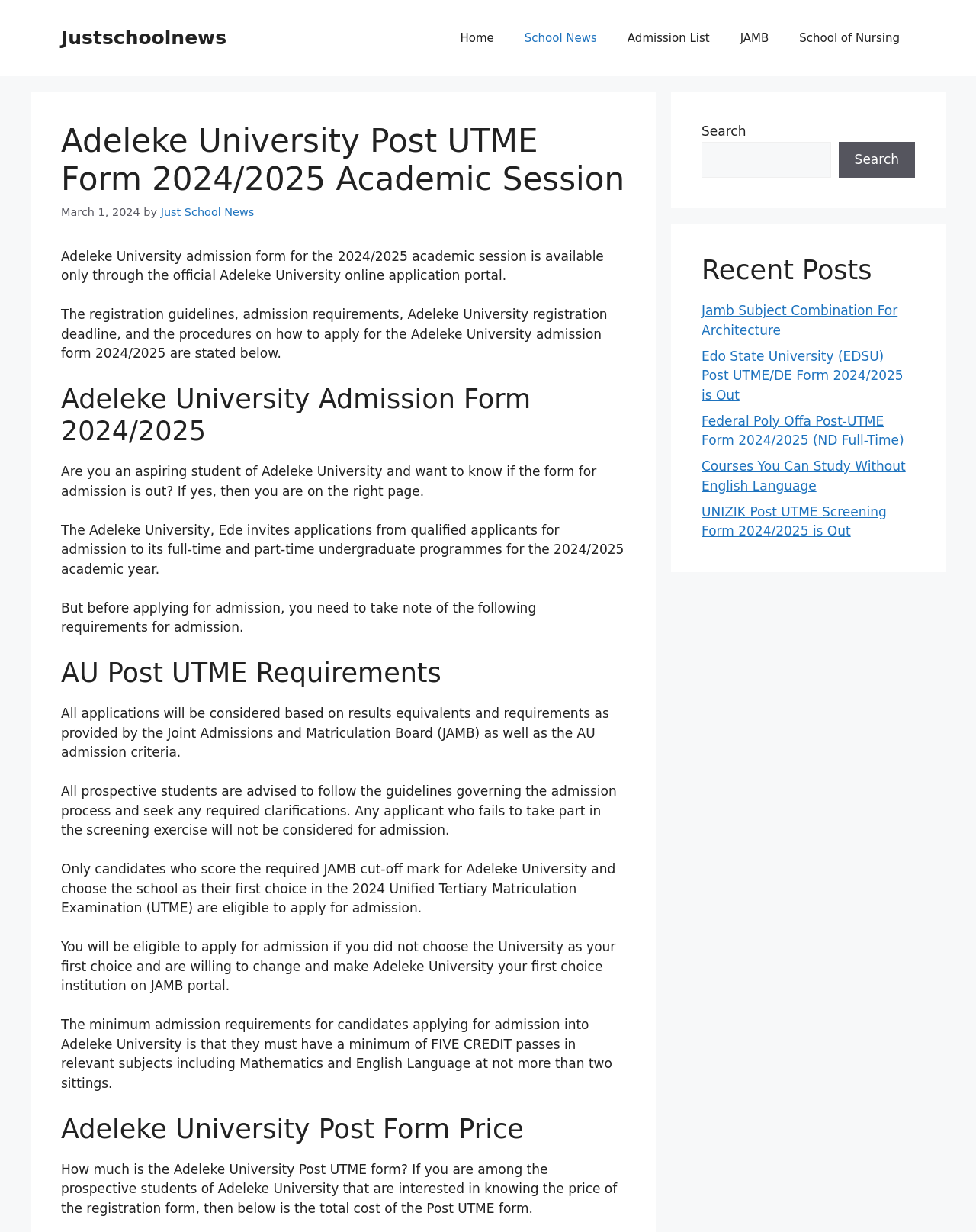Produce an extensive caption that describes everything on the webpage.

The webpage is about Adeleke University's Post UTME Form for the 2024/2025 academic session. At the top, there is a banner with the site's name, "Justschoolnews", and a navigation menu with links to "Home", "School News", "Admission List", "JAMB", and "School of Nursing". 

Below the navigation menu, there is a heading that reads "Adeleke University Post UTME Form 2024/2025 Academic Session". Next to the heading, there is a timestamp indicating that the article was posted on March 1, 2024. The article is attributed to "Just School News".

The main content of the webpage is divided into sections. The first section provides an introduction to the Adeleke University admission form, stating that it is available only through the official university online application portal. The section also outlines the registration guidelines, admission requirements, and procedures for applying for the admission form.

The next section is headed "Adeleke University Admission Form 2024/2025" and provides more information about the admission process. It is followed by a section headed "AU Post UTME Requirements", which outlines the requirements for admission, including the minimum JAMB cut-off mark and the need for five credit passes in relevant subjects.

Further down the page, there is a section headed "Adeleke University Post Form Price", which discusses the cost of the Post UTME form. The webpage also features a search bar at the top right corner, allowing users to search for specific content.

At the bottom of the page, there is a section headed "Recent Posts", which lists links to other related articles, including "Jamb Subject Combination For Architecture", "Edo State University (EDSU) Post UTME/DE Form 2024/2025 is Out", and "UNIZIK Post UTME Screening Form 2024/2025 is Out".